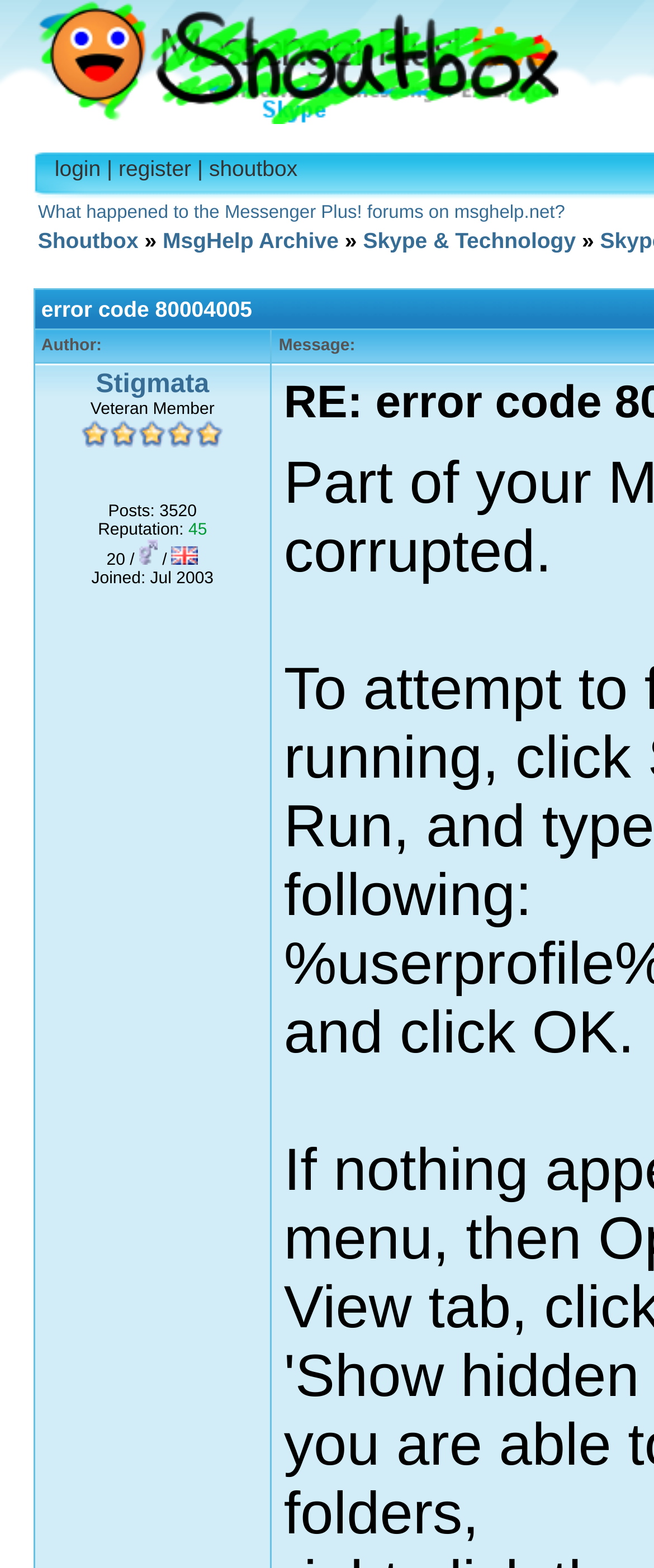Locate the bounding box coordinates of the clickable region to complete the following instruction: "login to the website."

[0.084, 0.099, 0.154, 0.115]